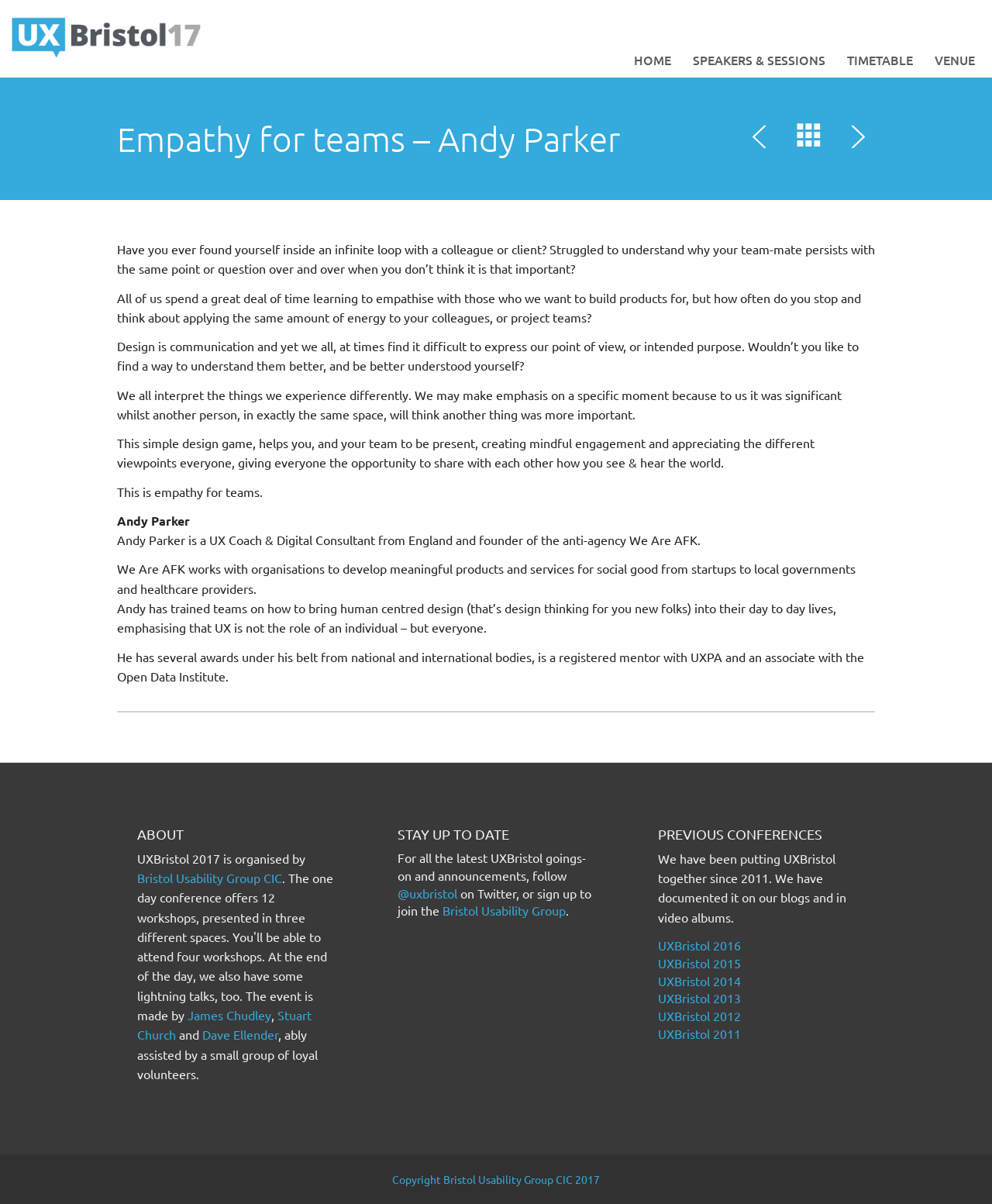What is the title of the webpage?
Using the information from the image, answer the question thoroughly.

I determined the title of the webpage by looking at the root element 'Empathy for teams - Andy Parker - UXBristol 2017' which is the main heading of the webpage.